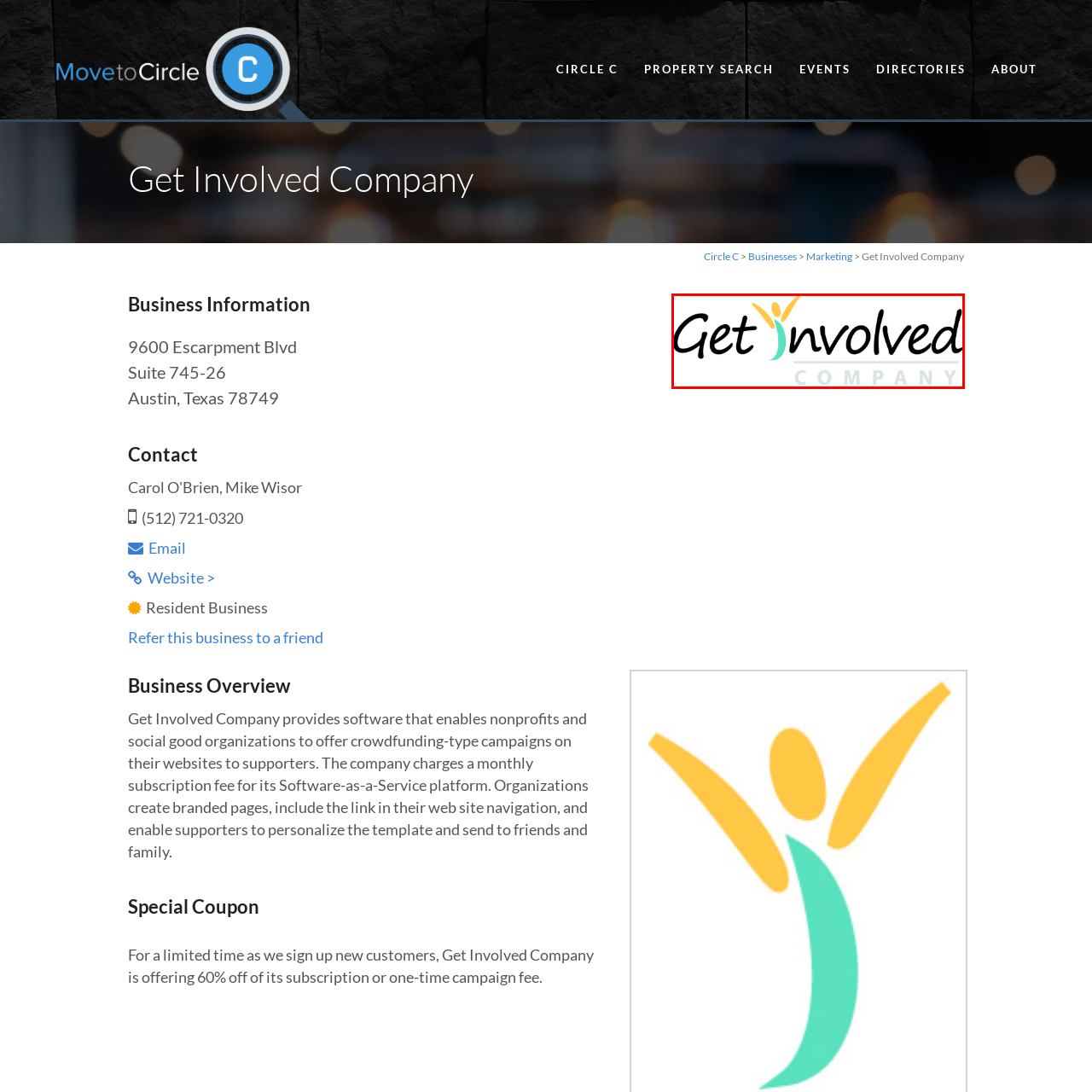What is the typeface of 'COMPANY'?
Study the image framed by the red bounding box and answer the question in detail, relying on the visual clues provided.

The word 'COMPANY' is styled in a simpler and more subdued typeface compared to the playful and multi-colored font of 'Get Involved', establishing a professional yet approachable identity for the organization.